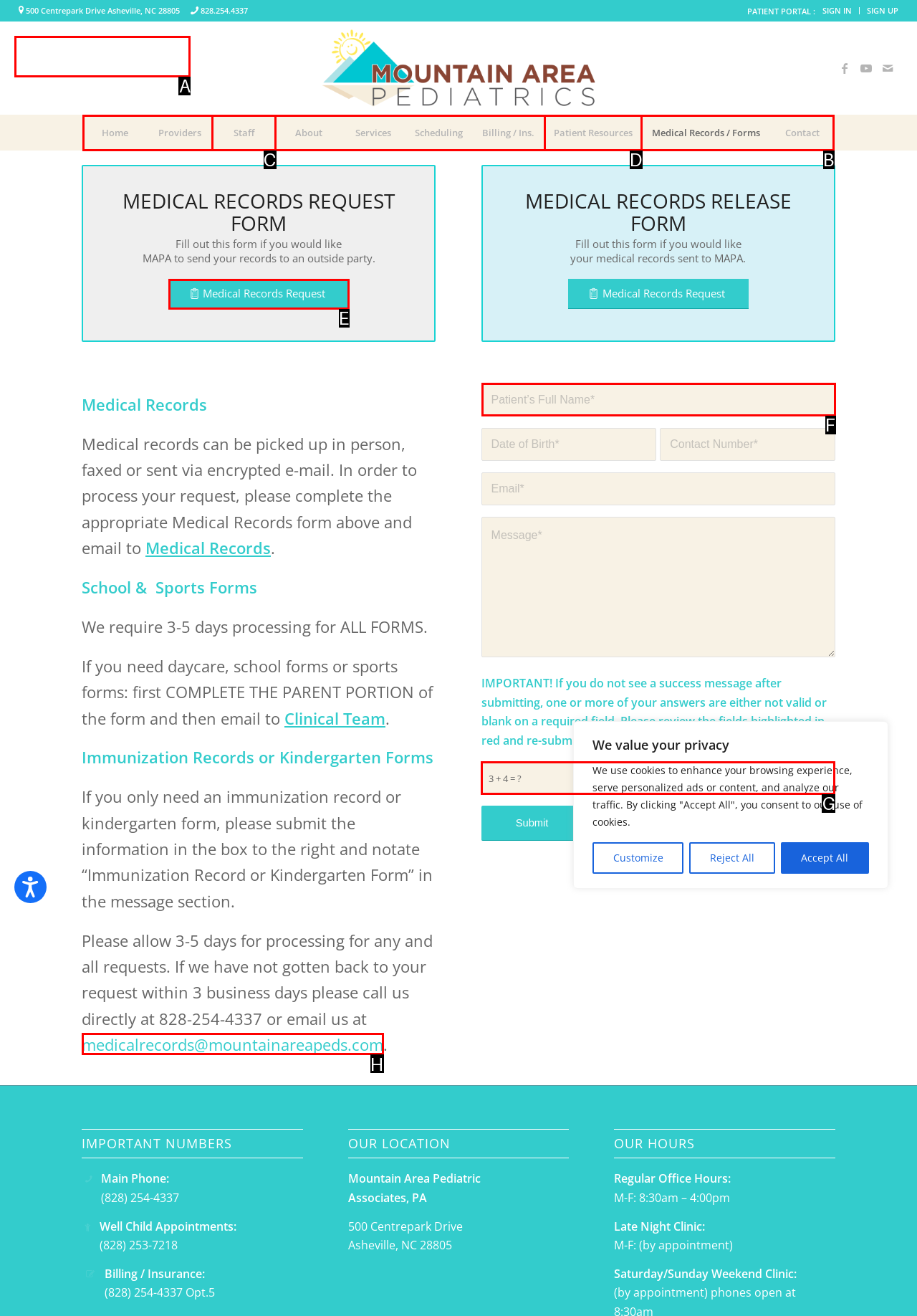Determine which UI element you should click to perform the task: Fill out the Patient’s Full Name field
Provide the letter of the correct option from the given choices directly.

F